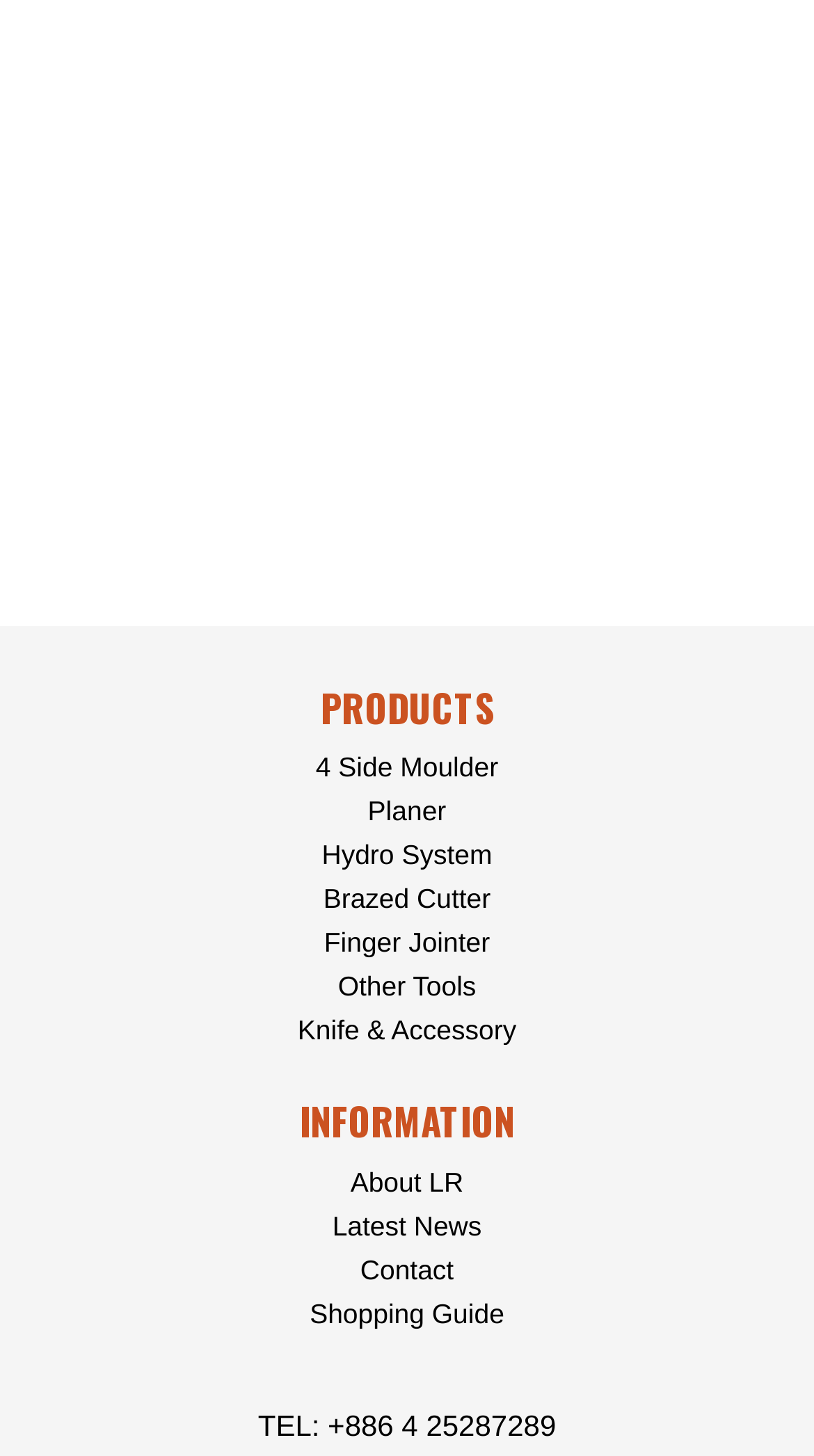How many information links are there?
Using the screenshot, give a one-word or short phrase answer.

5